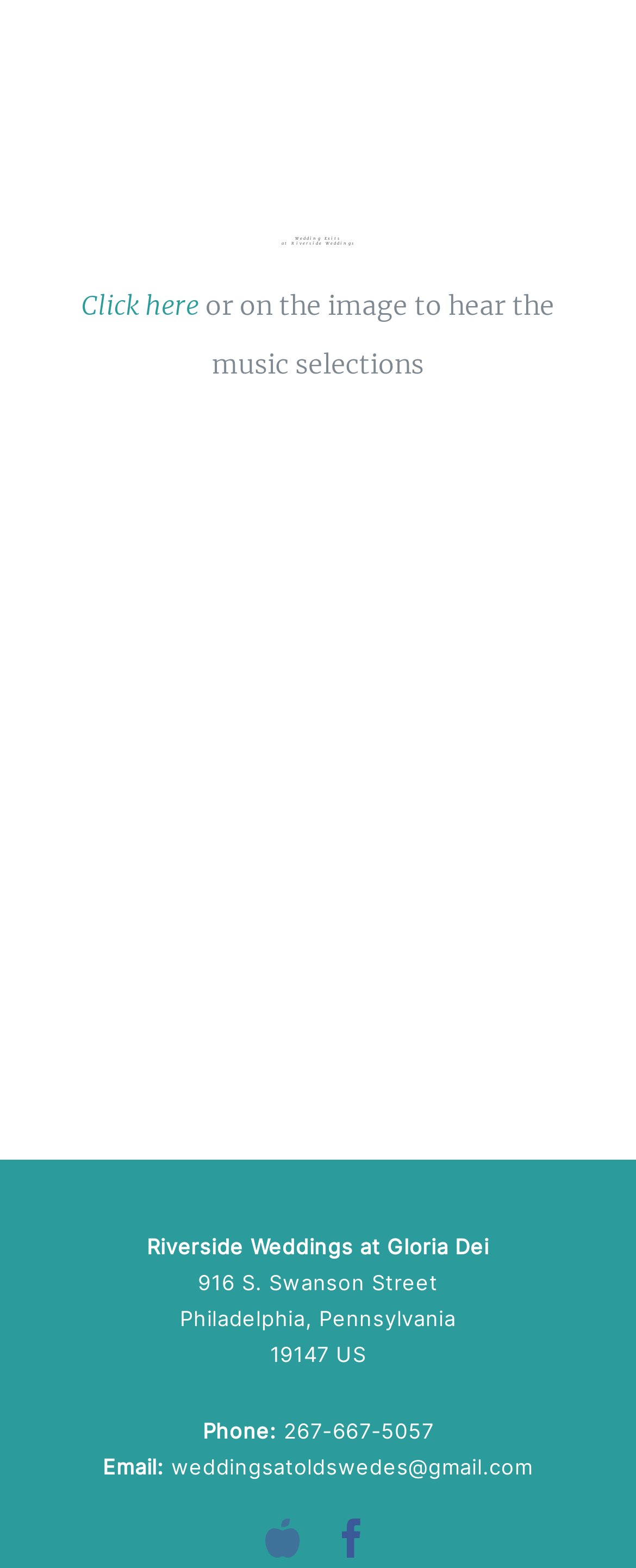Provide your answer to the question using just one word or phrase: What is the email address of the wedding venue?

weddingsatoldswedes@gmail.com